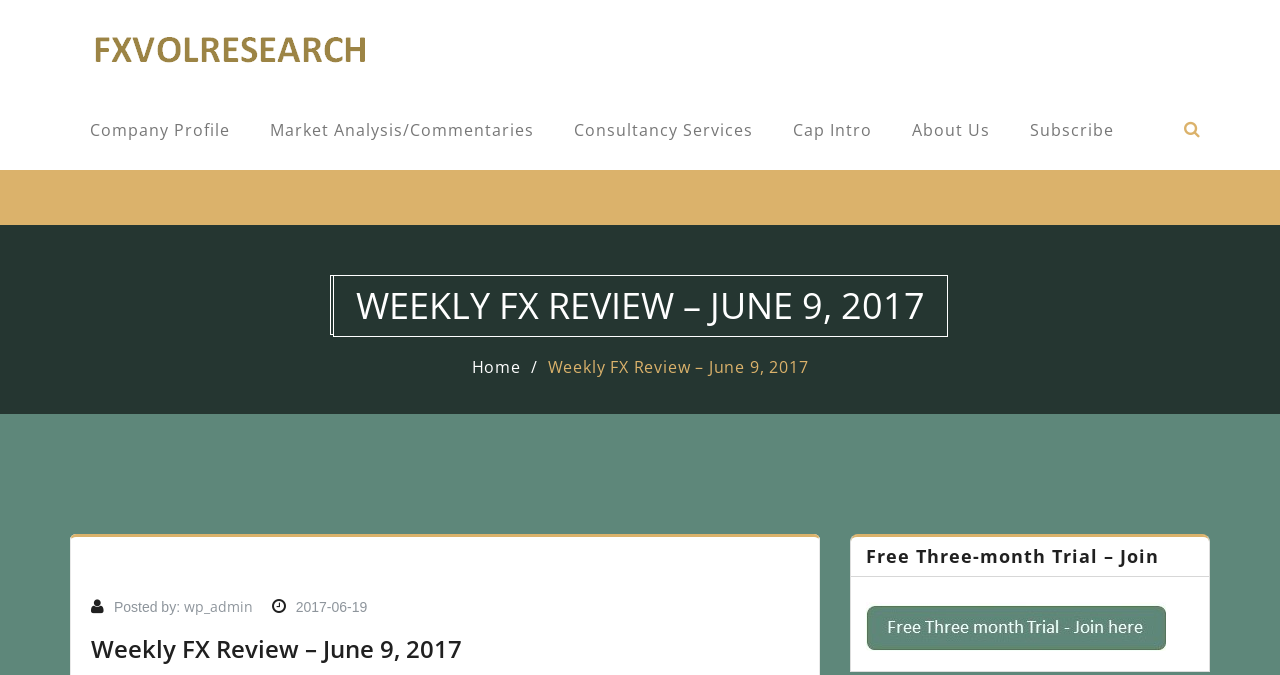Who posted the FX review? Examine the screenshot and reply using just one word or a brief phrase.

wp_admin